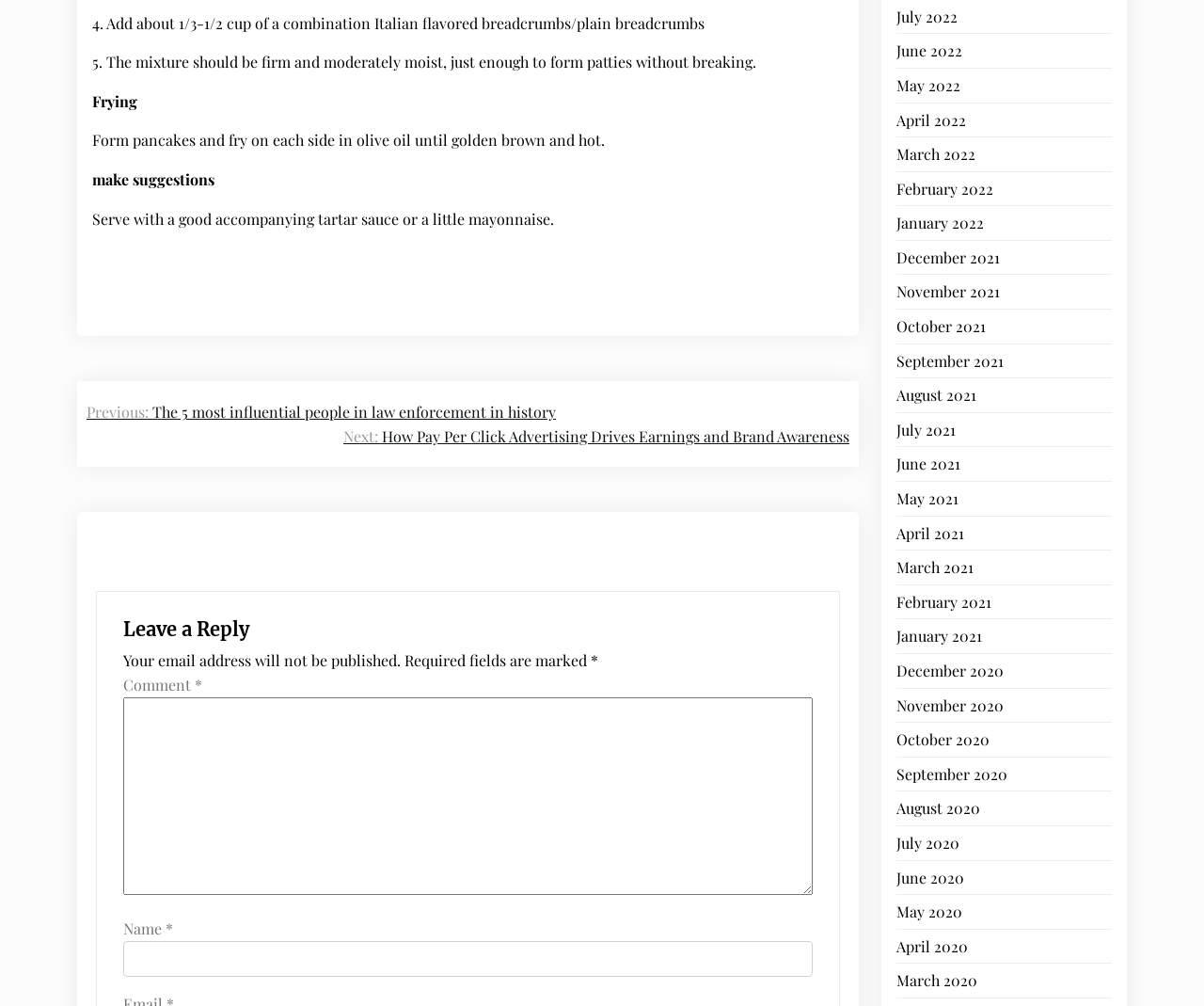What type of navigation is provided?
Please give a detailed and elaborate explanation in response to the question.

The webpage provides post navigation, as indicated by the heading 'Post navigation' and the links 'Previous' and 'Next', which suggest that users can navigate to previous or next posts.